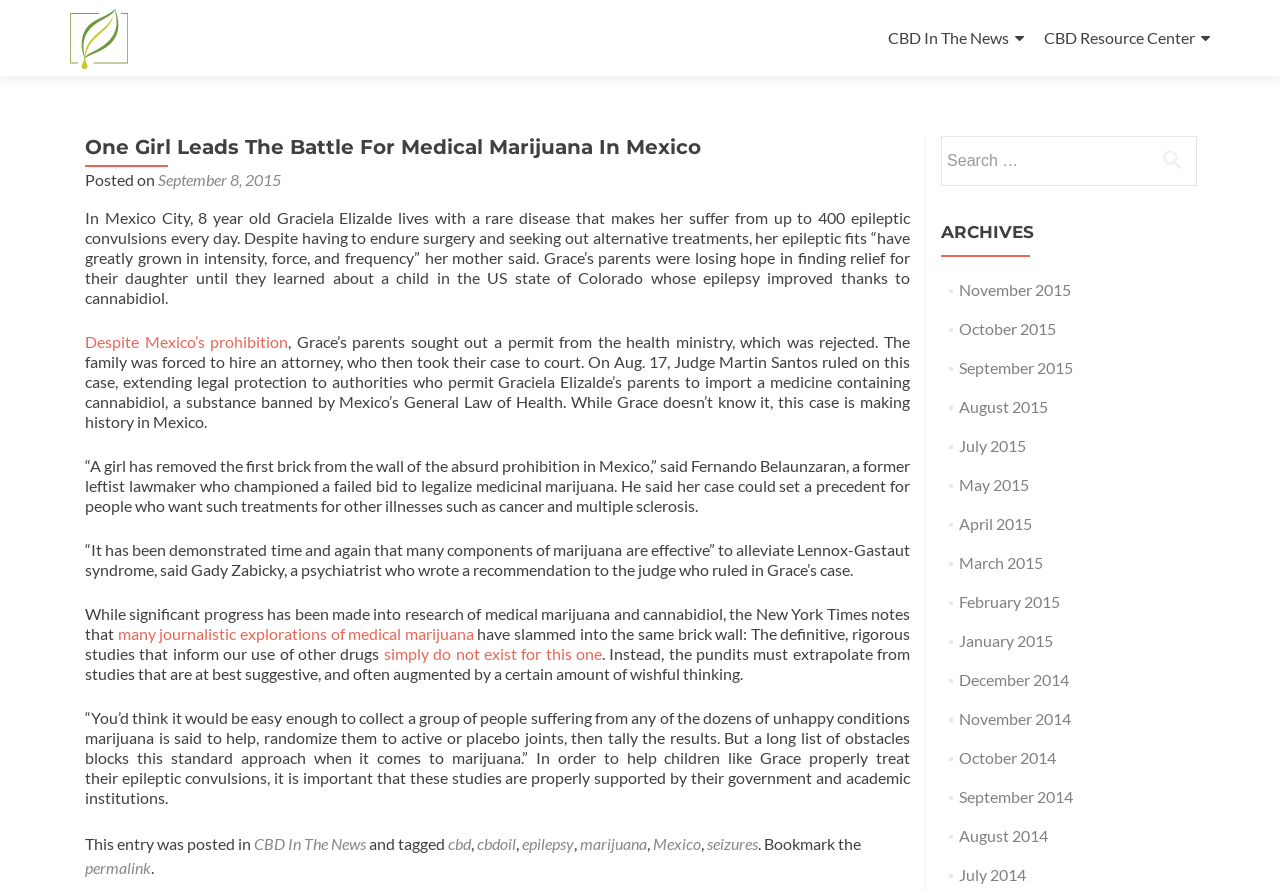Identify the bounding box coordinates necessary to click and complete the given instruction: "Search for something".

[0.898, 0.153, 0.934, 0.204]